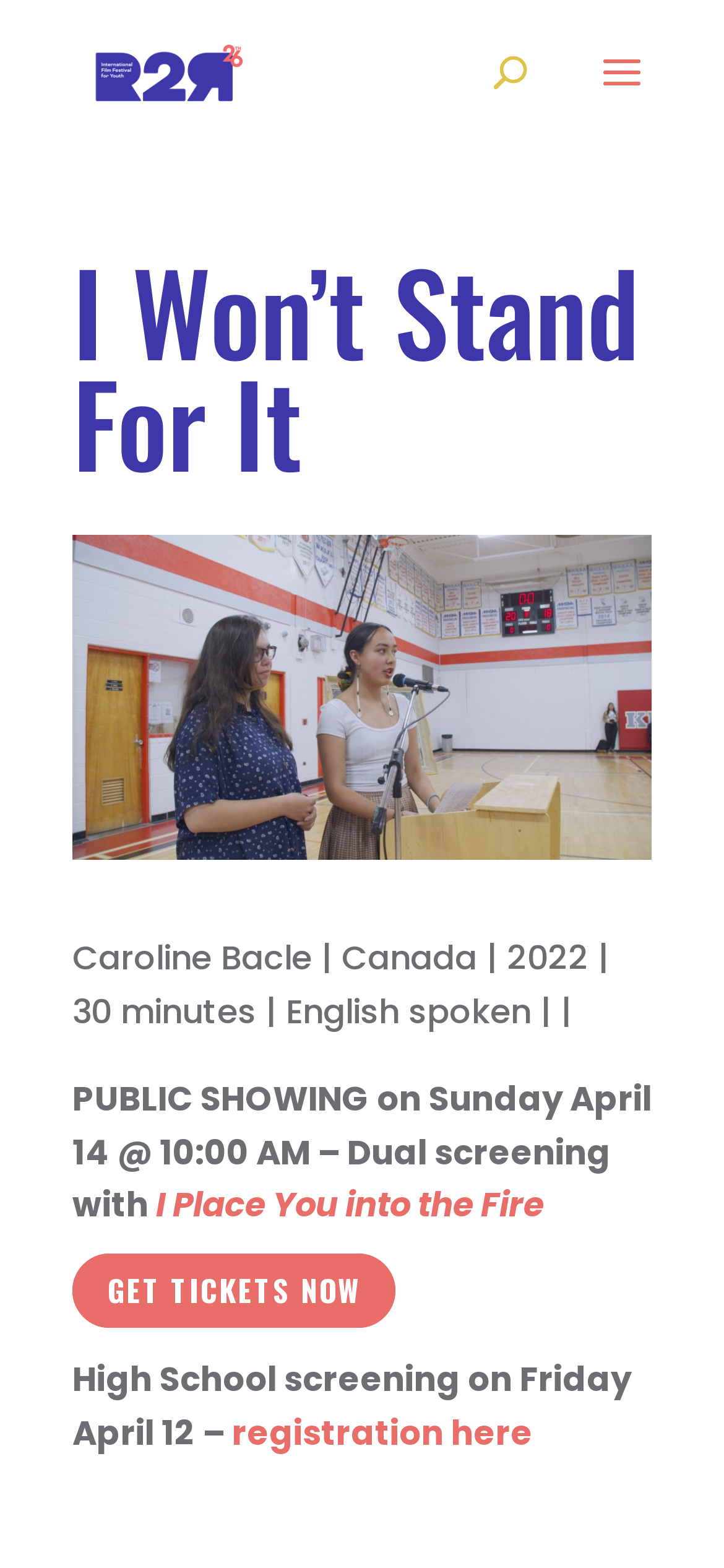Determine the bounding box coordinates for the area that should be clicked to carry out the following instruction: "Read next chapter".

None